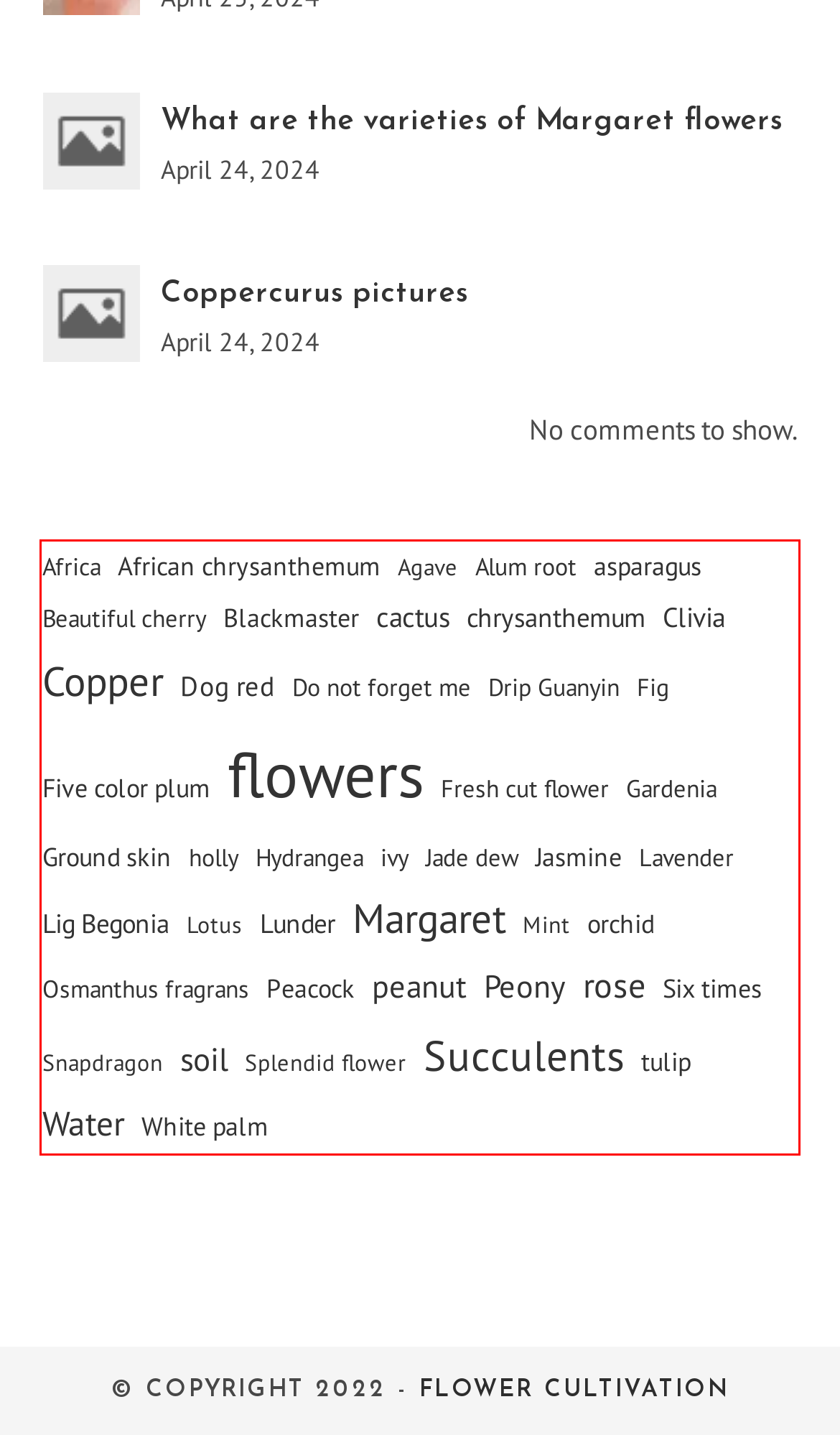You are provided with a webpage screenshot that includes a red rectangle bounding box. Extract the text content from within the bounding box using OCR.

Africa African chrysanthemum Agave Alum root asparagus Beautiful cherry Blackmaster cactus chrysanthemum Clivia Copper Dog red Do not forget me Drip Guanyin Fig Five color plum flowers Fresh cut flower Gardenia Ground skin holly Hydrangea ivy Jade dew Jasmine Lavender Lig Begonia Lotus Lunder Margaret Mint orchid Osmanthus fragrans Peacock peanut Peony rose Six times Snapdragon soil Splendid flower Succulents tulip Water White palm